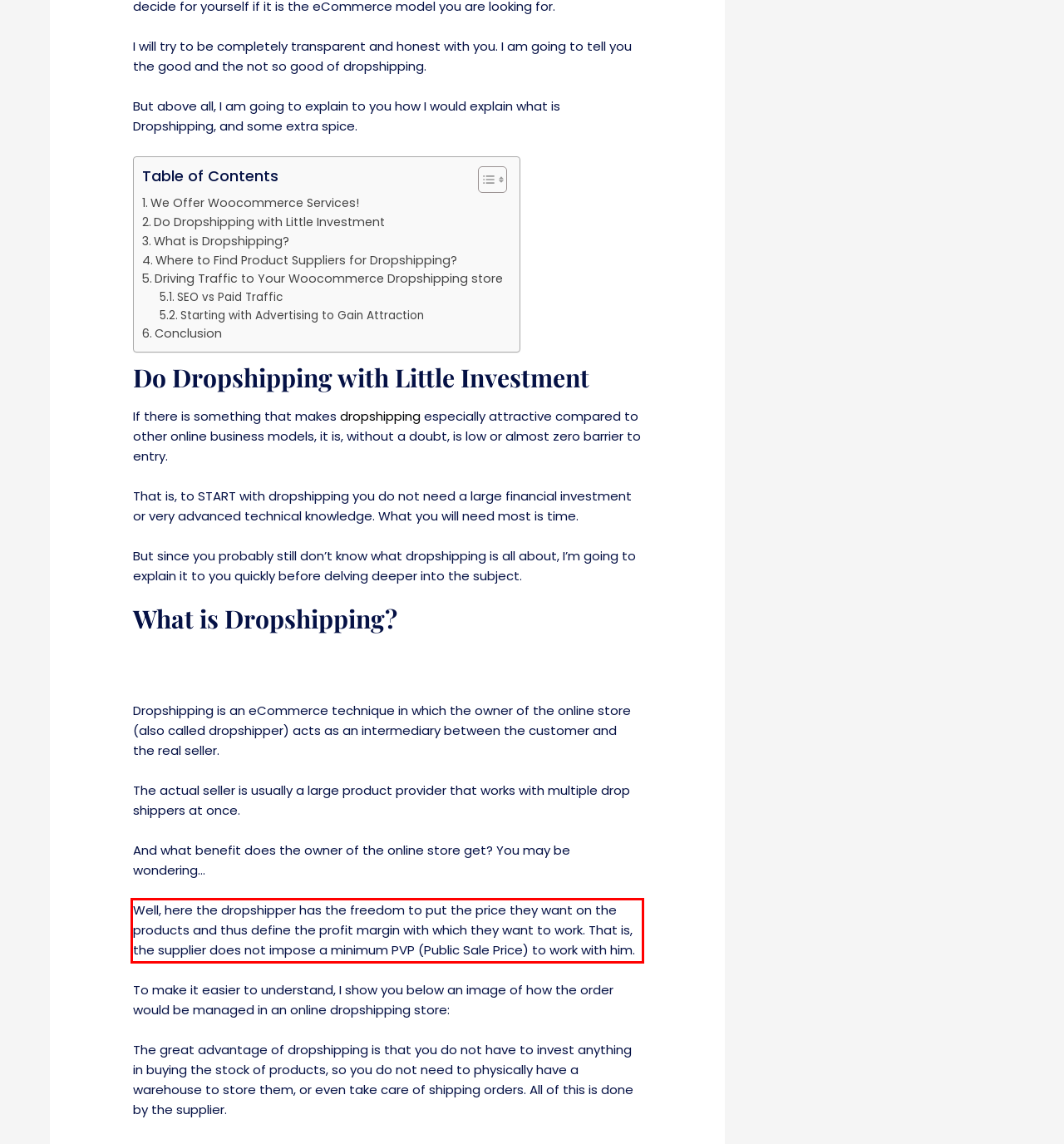You have a screenshot of a webpage where a UI element is enclosed in a red rectangle. Perform OCR to capture the text inside this red rectangle.

Well, here the dropshipper has the freedom to put the price they want on the products and thus define the profit margin with which they want to work. That is, the supplier does not impose a minimum PVP (Public Sale Price) to work with him.